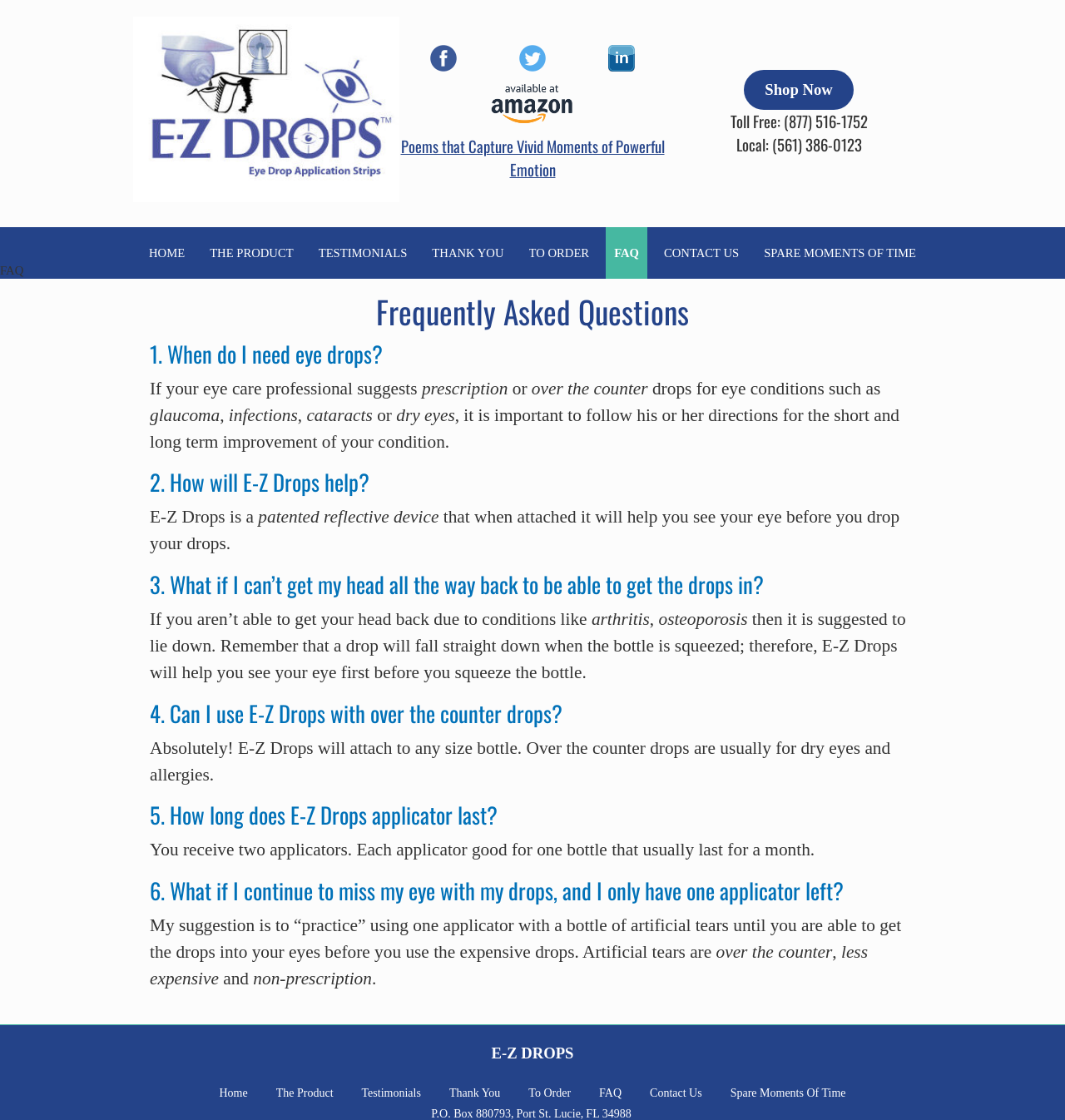Please determine the bounding box coordinates of the section I need to click to accomplish this instruction: "Click on the 'Facebook Icon' link".

[0.404, 0.04, 0.429, 0.072]